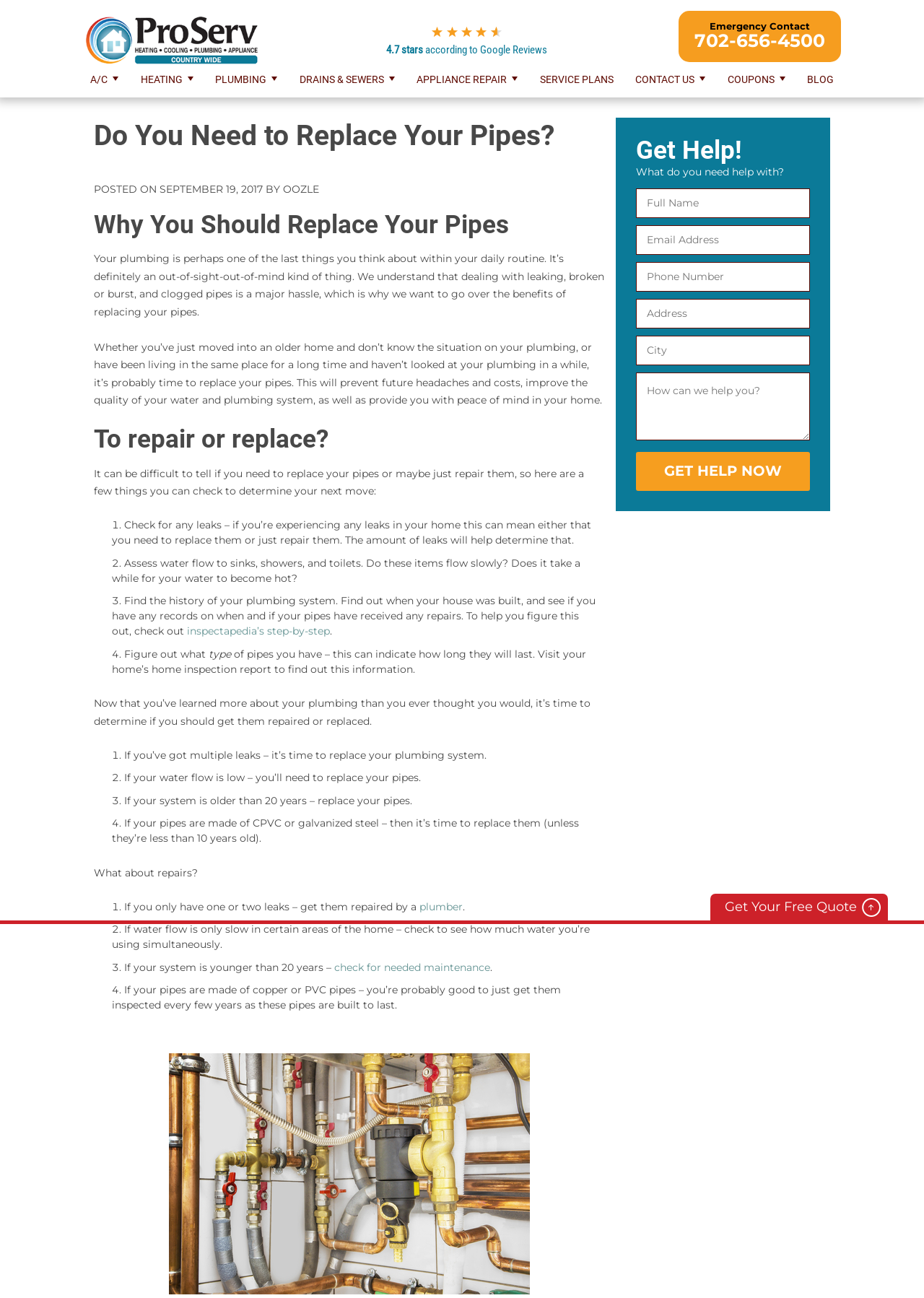Please identify the bounding box coordinates of the region to click in order to complete the task: "Read the blog". The coordinates must be four float numbers between 0 and 1, specified as [left, top, right, bottom].

[0.873, 0.047, 0.902, 0.075]